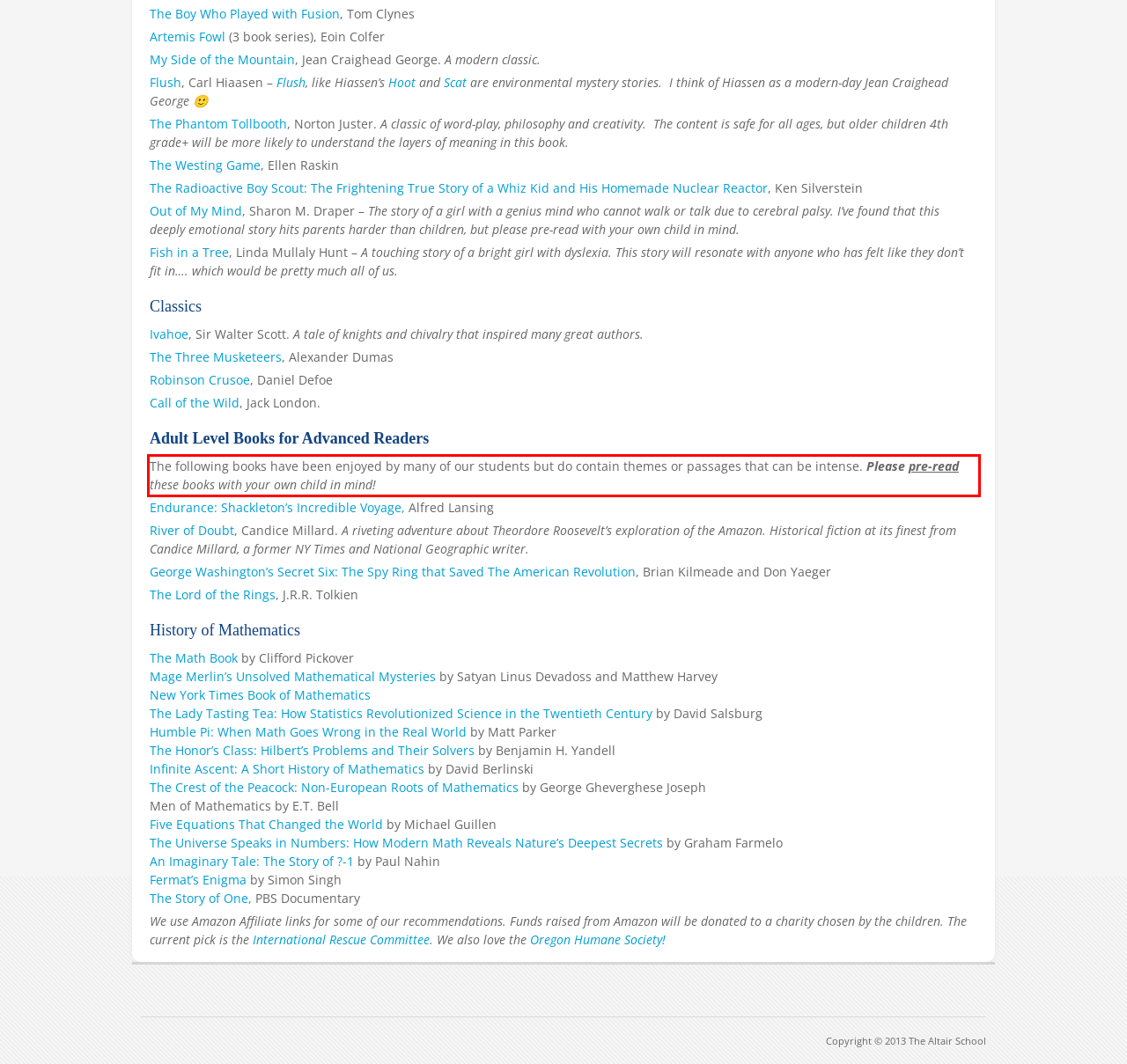Using the provided webpage screenshot, recognize the text content in the area marked by the red bounding box.

The following books have been enjoyed by many of our students but do contain themes or passages that can be intense. Please pre-read these books with your own child in mind!